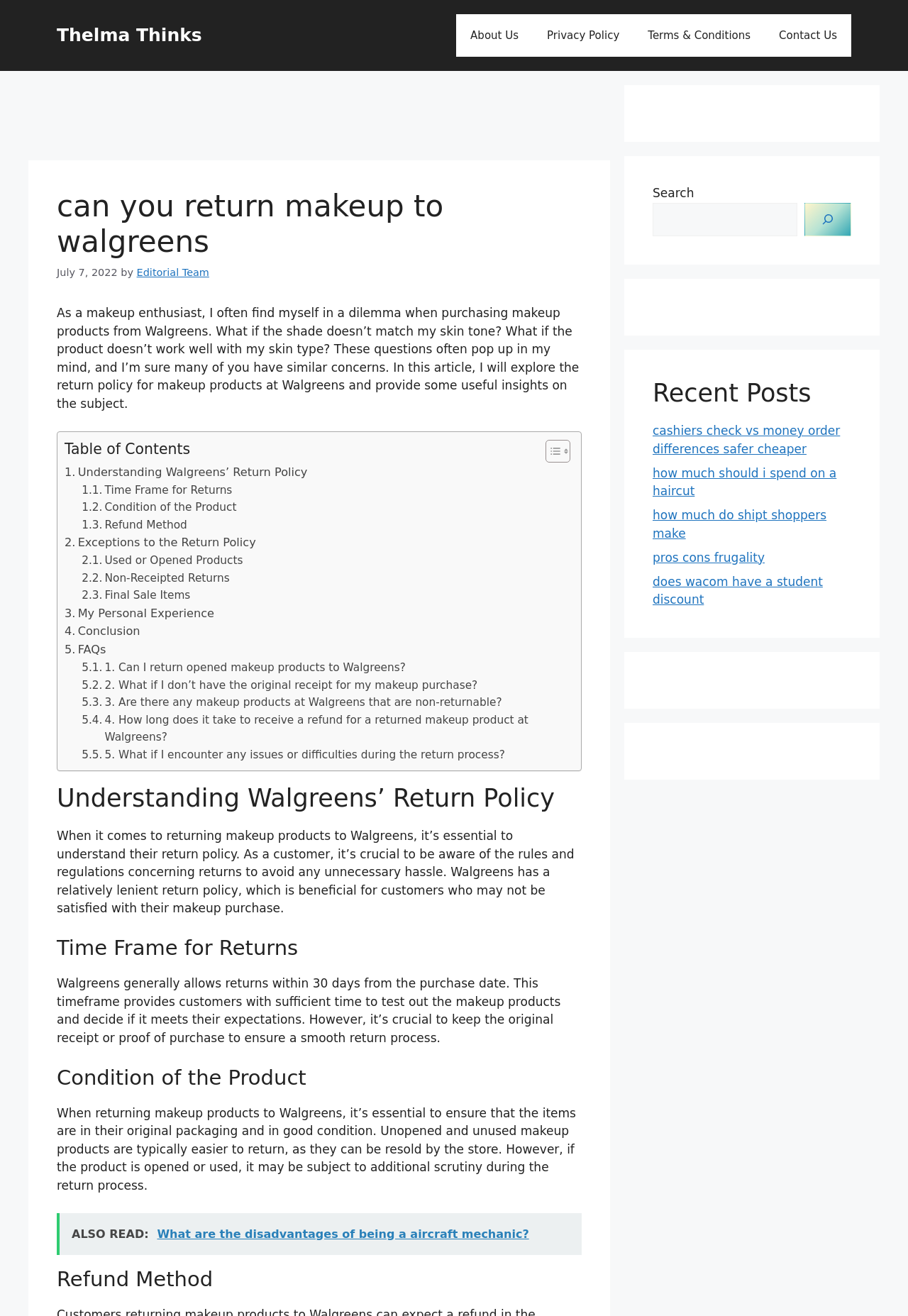Highlight the bounding box coordinates of the element that should be clicked to carry out the following instruction: "click the 'Contact Us' link". The coordinates must be given as four float numbers ranging from 0 to 1, i.e., [left, top, right, bottom].

[0.842, 0.011, 0.938, 0.043]